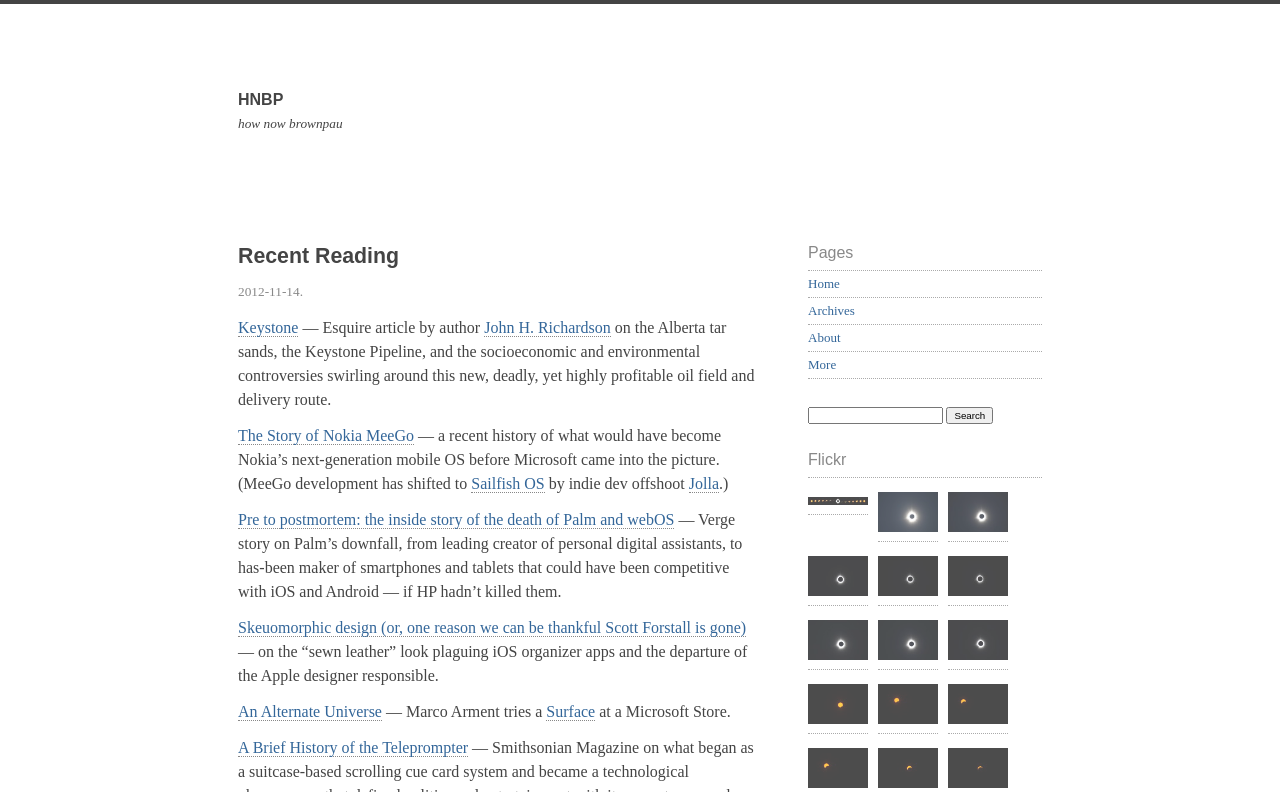Locate the bounding box for the described UI element: "HNBP how now brownpau". Ensure the coordinates are four float numbers between 0 and 1, formatted as [left, top, right, bottom].

[0.181, 0.066, 0.819, 0.278]